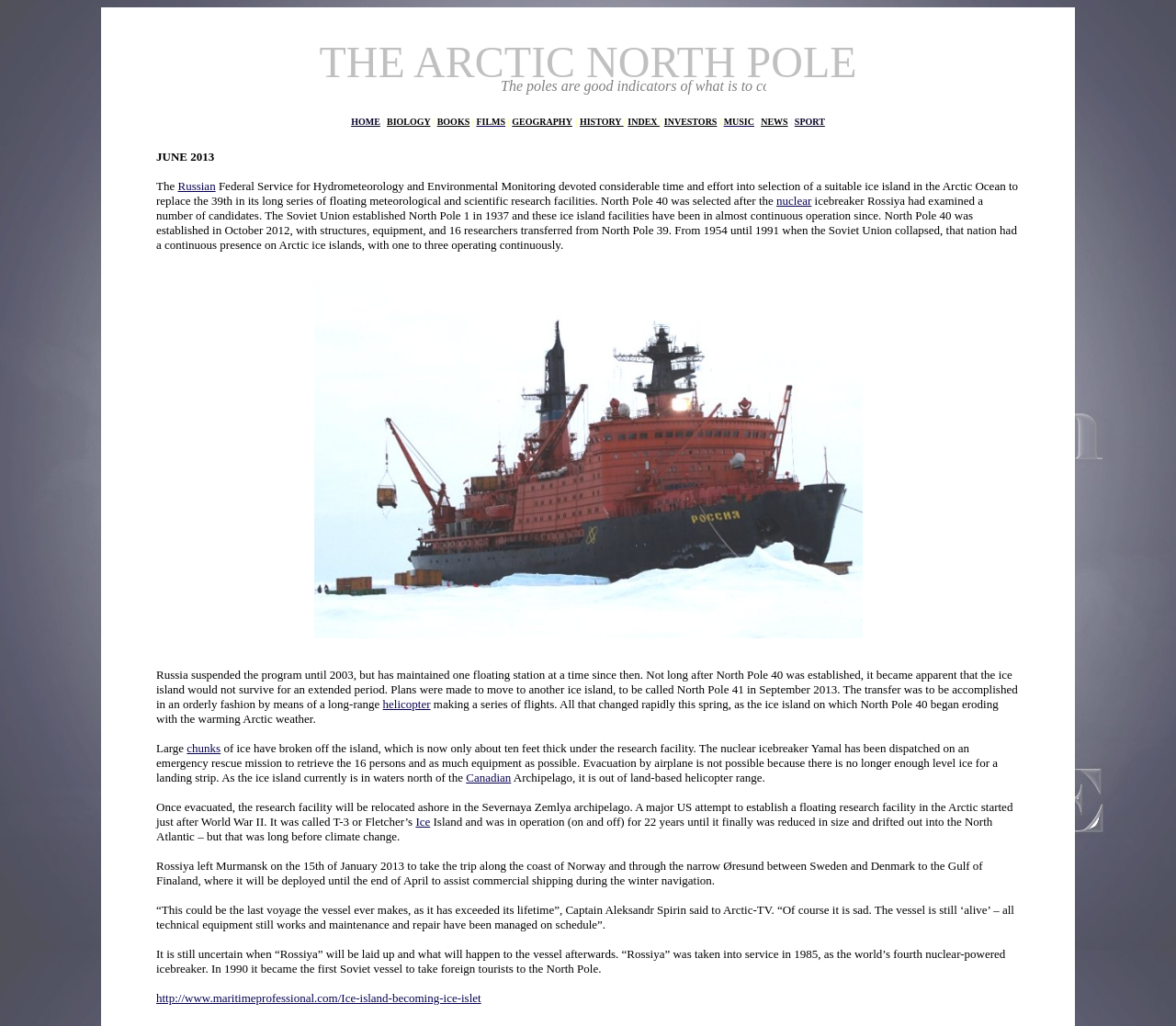What is the name of the archipelago where the research facility will be relocated? Using the information from the screenshot, answer with a single word or phrase.

Severnaya Zemlya